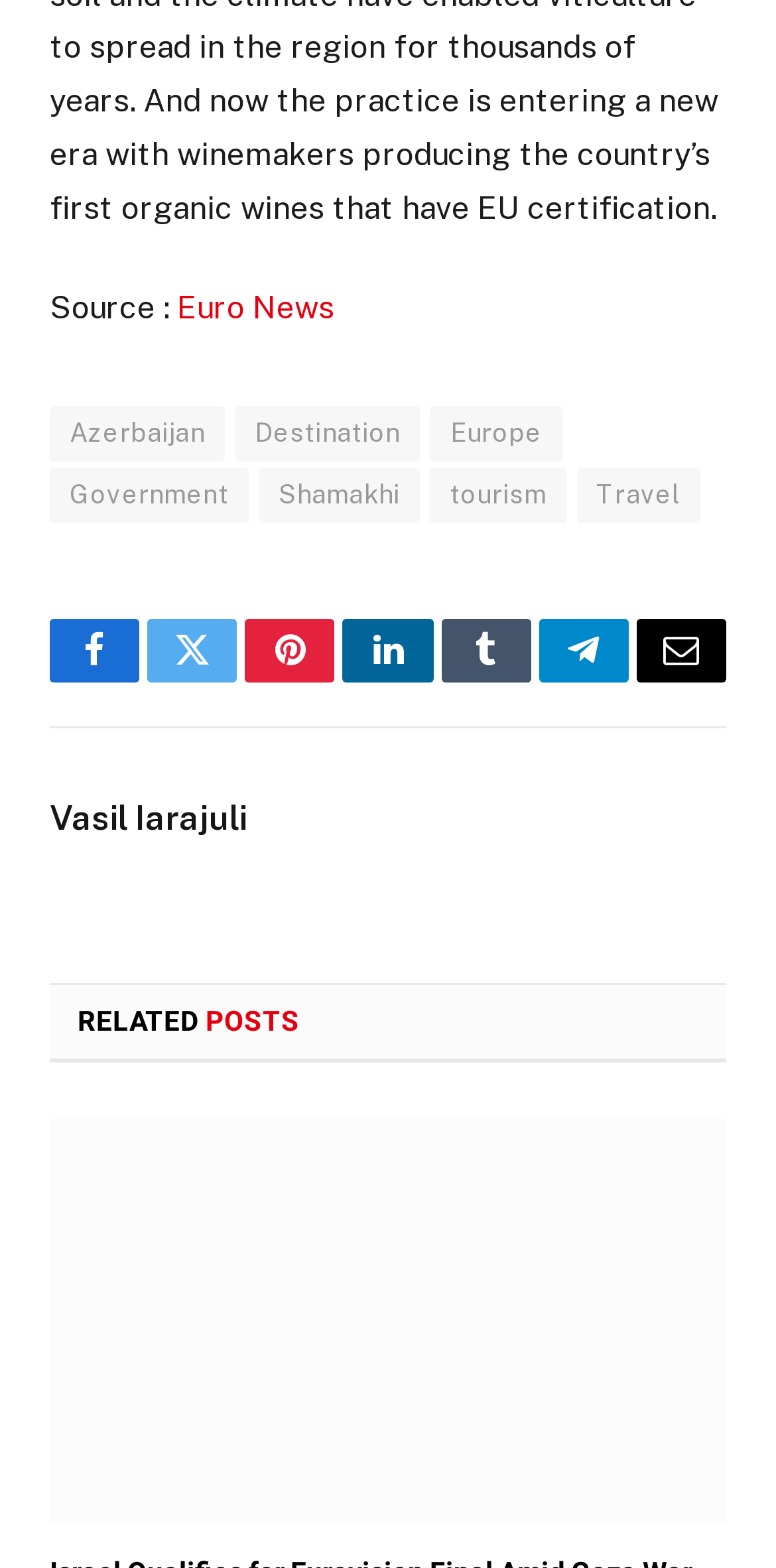Determine the bounding box coordinates for the area that should be clicked to carry out the following instruction: "Visit Azerbaijan".

[0.064, 0.259, 0.29, 0.294]